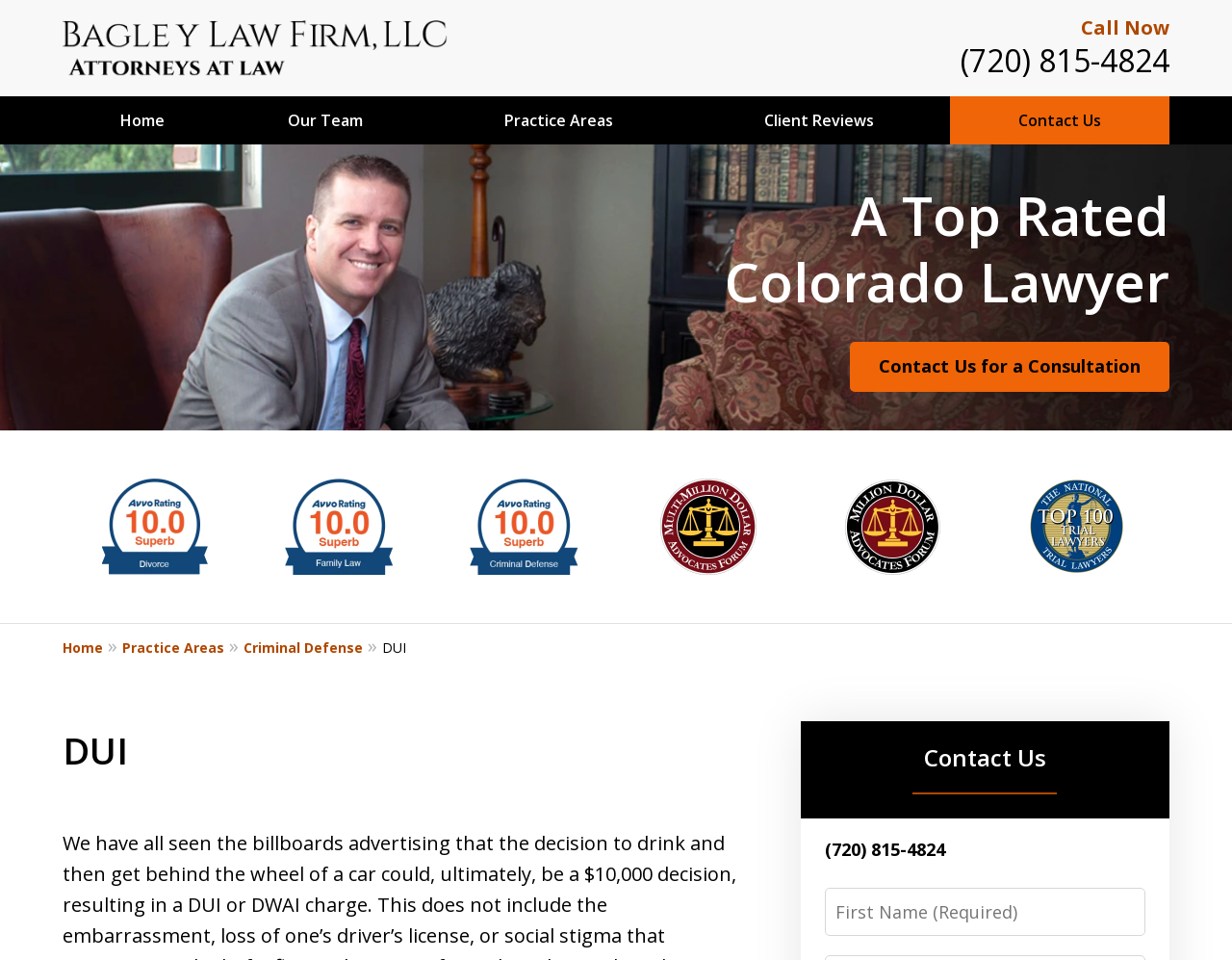Provide an in-depth caption for the webpage.

The webpage is about the Bagley Law Firm, which specializes in Drunk Driving Defense and DUI cases. At the top left corner, there is a logo of the law firm, accompanied by a link to the firm's homepage. To the right of the logo, there are navigation links to different sections of the website, including "Home", "Our Team", "Practice Areas", "Client Reviews", and "Contact Us".

Below the navigation links, there is a large image of Brian J. Bagley, J.D., taking up the entire width of the page. Above the image, there are two lines of text, "A Top Rated" and "Colorado Lawyer", indicating the law firm's reputation.

On the right side of the page, there is a call-to-action section with a "Call Now" link and the law firm's phone number, (720) 815-4824. Below this section, there is a link to "Contact Us for a Consultation" with a rating system, showing 3 to 8 out of 10, and several badges from organizations such as AVVO Rating, Million Dollar Advocates, and Top 100 Trial Lawyers.

Further down the page, there are two headings, "DUI" and "Contact Us", with a brief description of the law firm's services. At the bottom of the page, there is a contact form with a "First Name" field, where visitors can input their information to get in touch with the law firm.